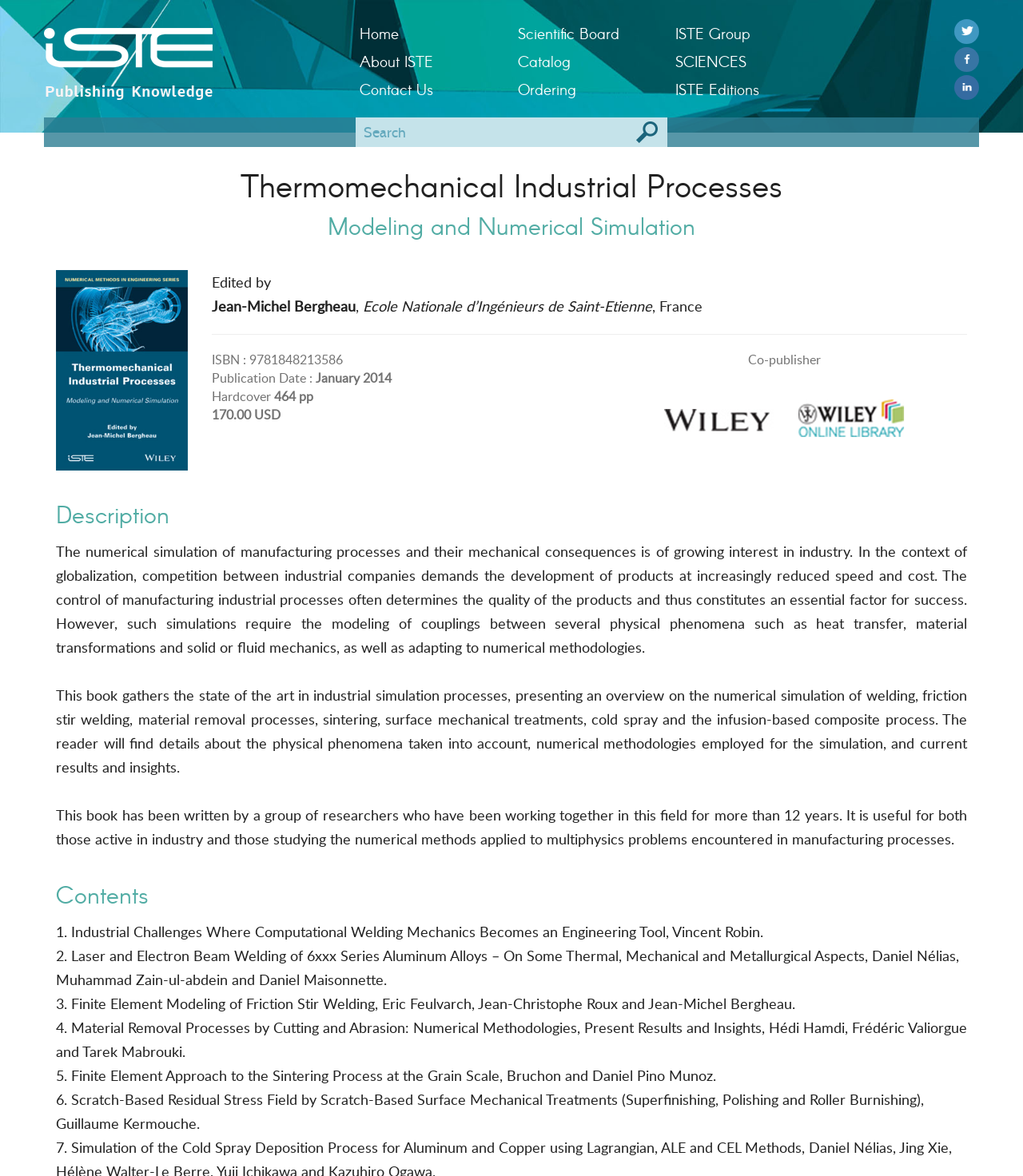Detail the webpage's structure and highlights in your description.

The webpage is about a book titled "Thermomechanical Industrial Processes" and its description. At the top left corner, there is a logo of ISTE, and next to it, an image with the text "Publishing Knowledge". 

On the top right corner, there are several links, including "Home", "About ISTE", "Contact Us", "Scientific Board", "Catalog", "Ordering", "ISTE Group", "SCIENCES", and "ISTE Editions". 

Below these links, there is a search bar with a button next to it. 

The main content of the webpage is divided into several sections. The first section has a heading "Thermomechanical Industrial Processes" and a subheading "Modeling and Numerical Simulation". Below these headings, there is an image related to the topic. 

The next section has an editor's name, "Jean-Michel Bergheau", and his affiliation, "Ecole Nationale d’Ingénieurs de Saint-Etienne, France". 

Below this section, there is a horizontal separator line, followed by a section with book details, including ISBN, publication date, format, number of pages, and price. 

On the right side of this section, there is a co-publisher's information, with links to "Wiley" and "Wiley Online Library", along with their logos. 

The next section has a heading "Description" and a long paragraph describing the book's content, which is about the numerical simulation of manufacturing processes and their mechanical consequences. 

Following this section, there are two more sections with headings "Contents" and a list of chapter titles and authors.